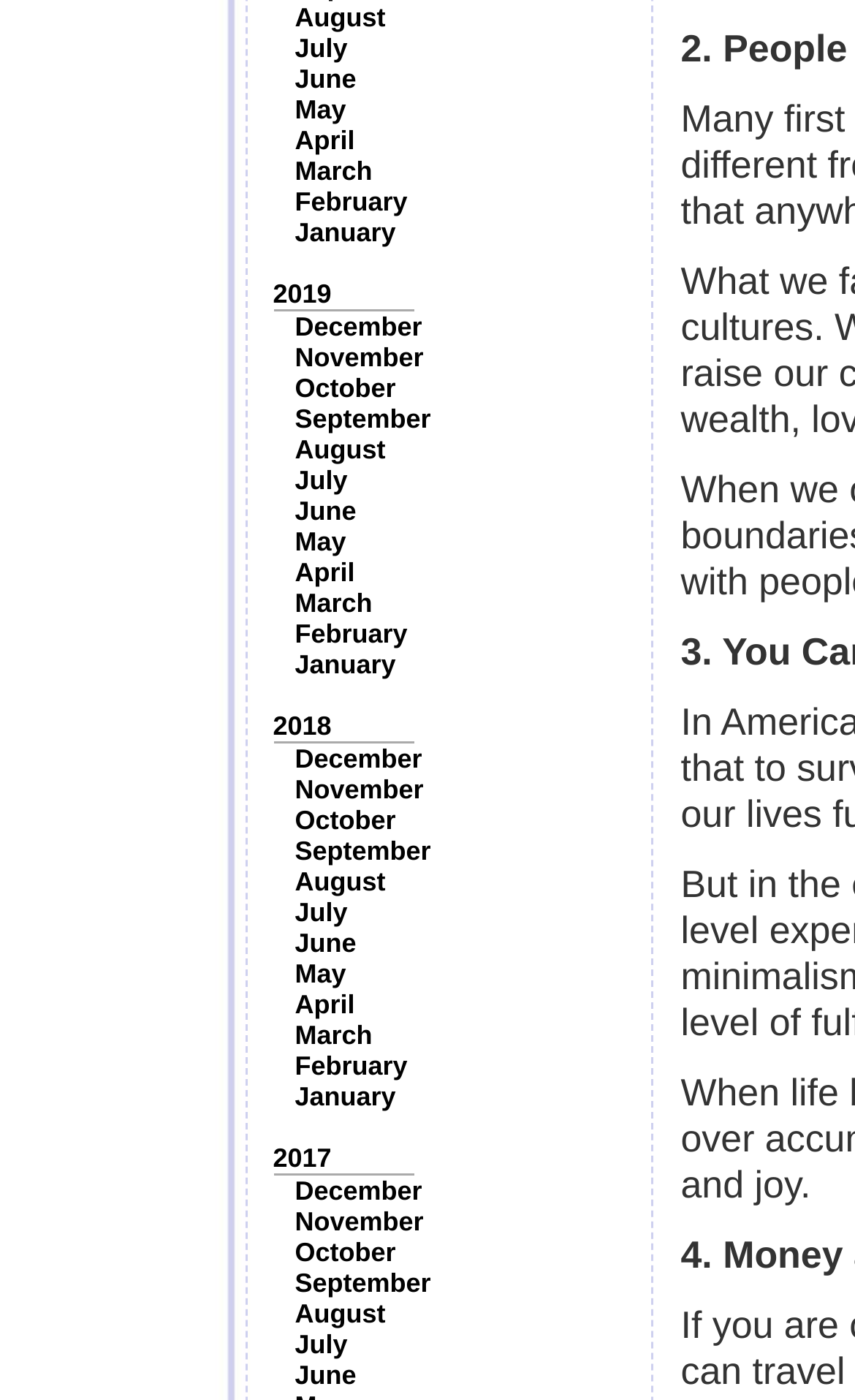Specify the bounding box coordinates of the element's region that should be clicked to achieve the following instruction: "Check January 2022". The bounding box coordinates consist of four float numbers between 0 and 1, in the format [left, top, right, bottom].

[0.345, 0.155, 0.463, 0.177]